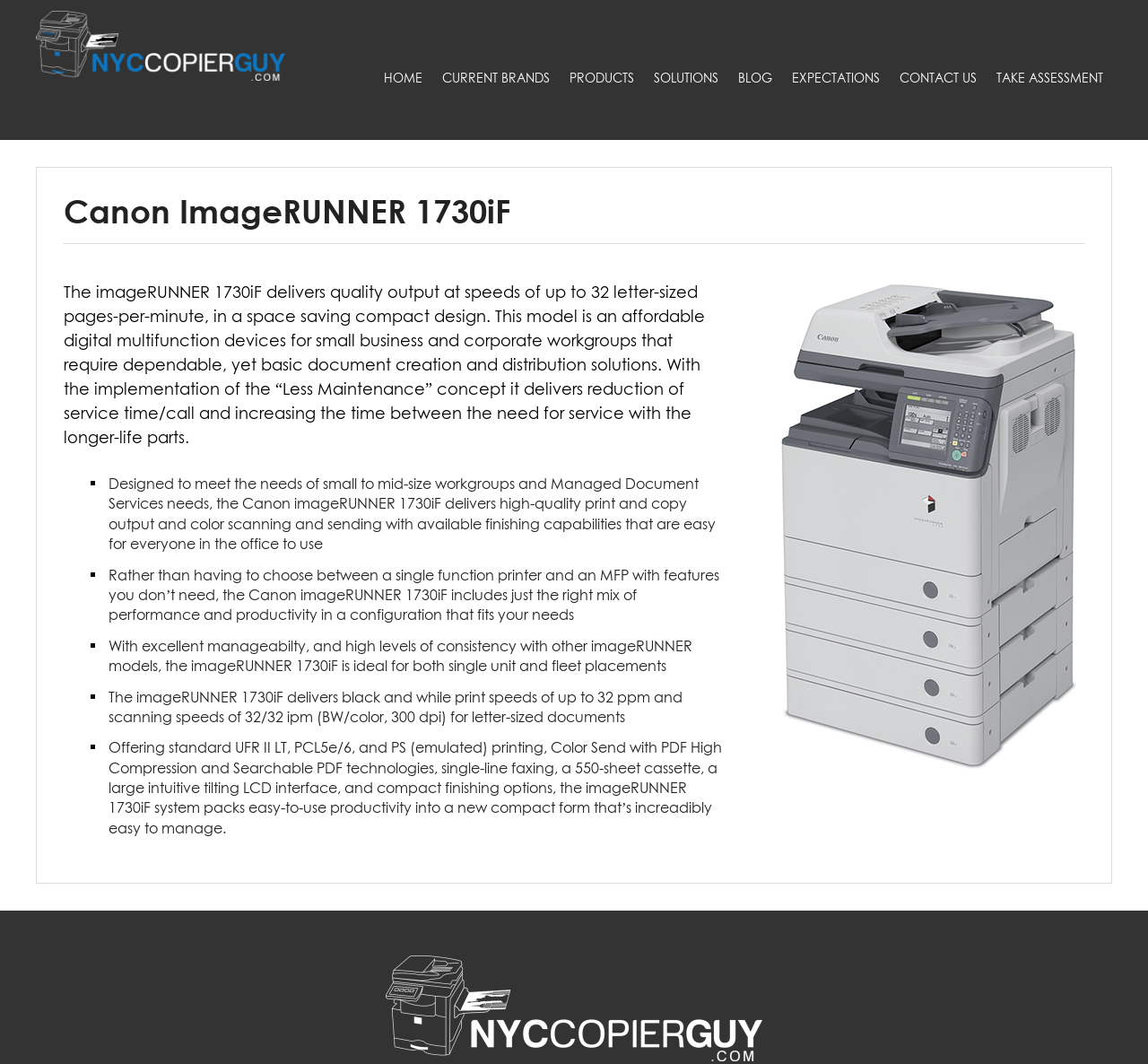Provide a one-word or short-phrase answer to the question:
What is the maximum print speed of the device?

32 ppm